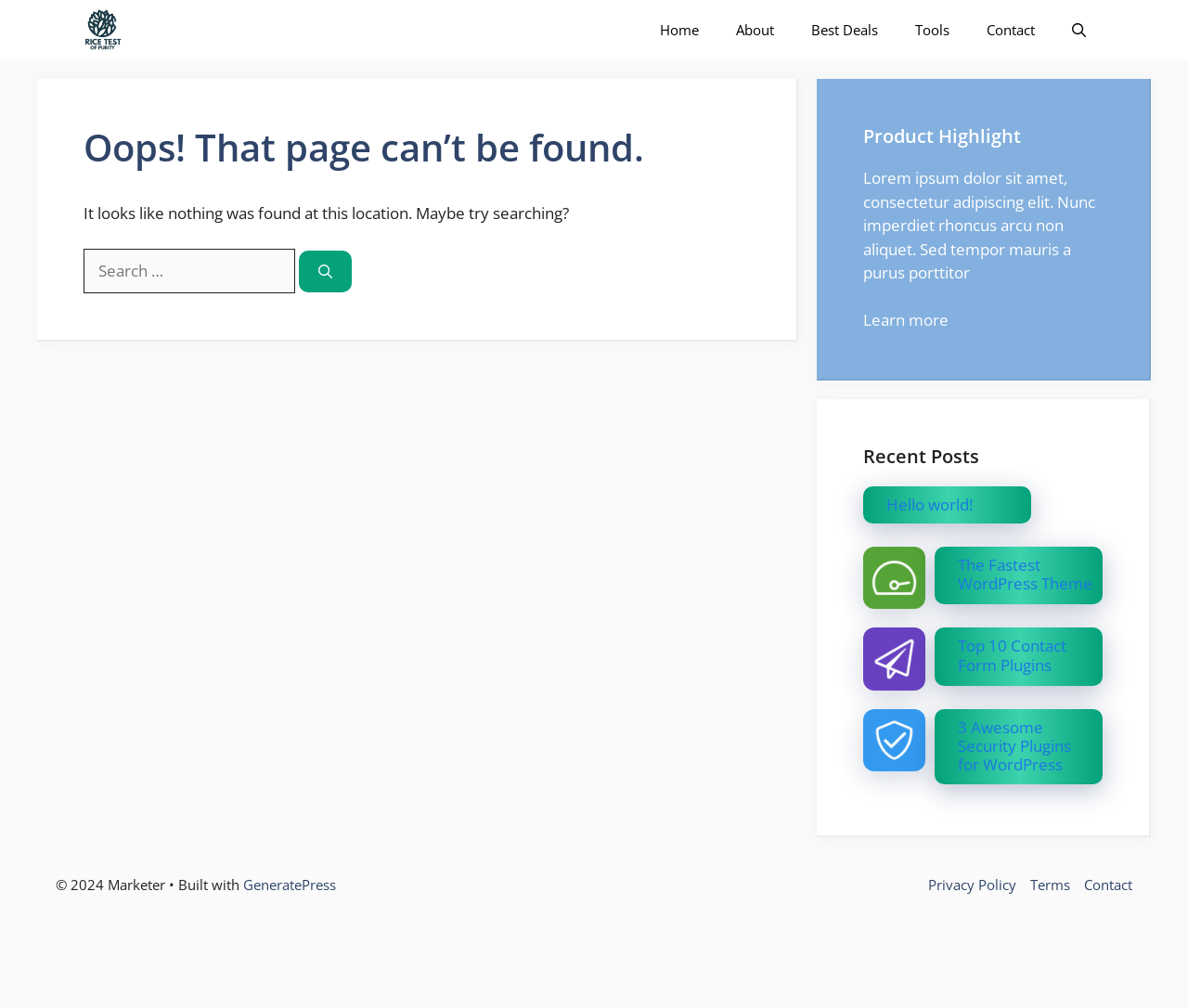Can you find the bounding box coordinates for the element to click on to achieve the instruction: "Search for something"?

[0.07, 0.247, 0.248, 0.291]